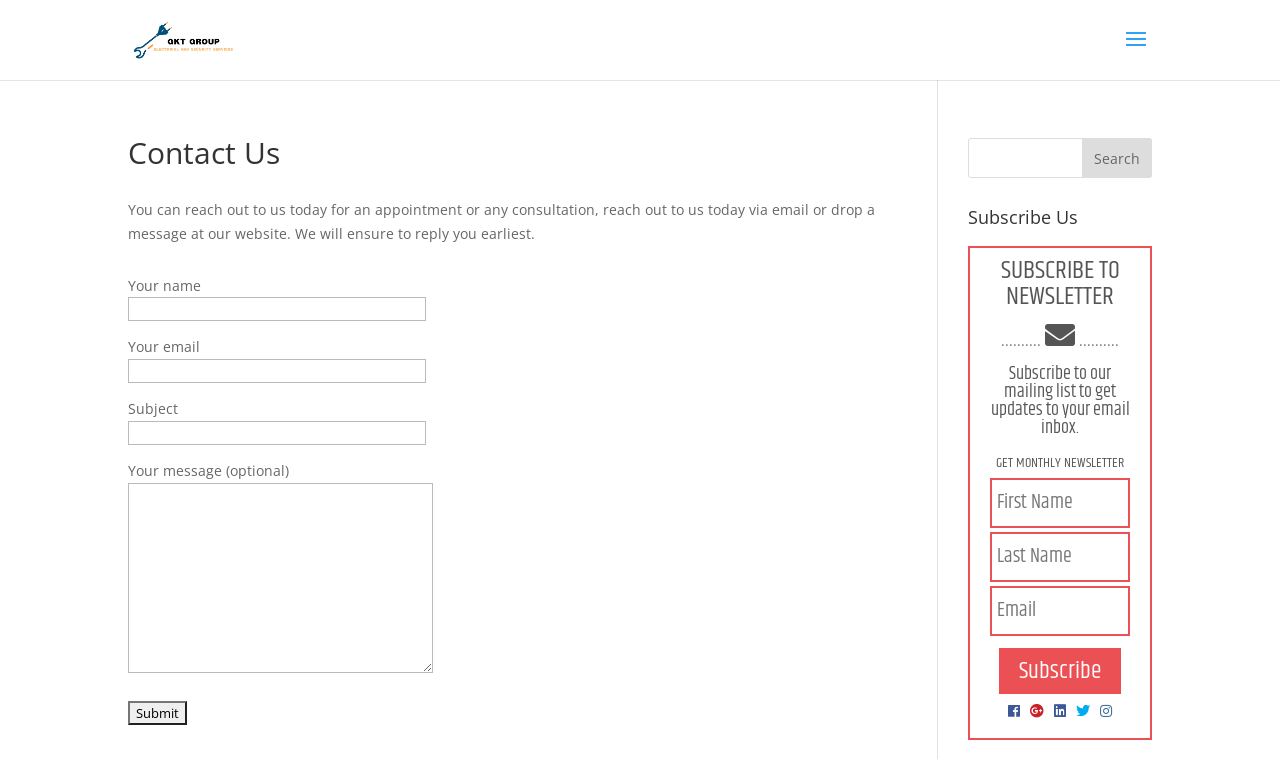Predict the bounding box coordinates of the area that should be clicked to accomplish the following instruction: "Click the GKT Group link". The bounding box coordinates should consist of four float numbers between 0 and 1, i.e., [left, top, right, bottom].

[0.103, 0.038, 0.249, 0.063]